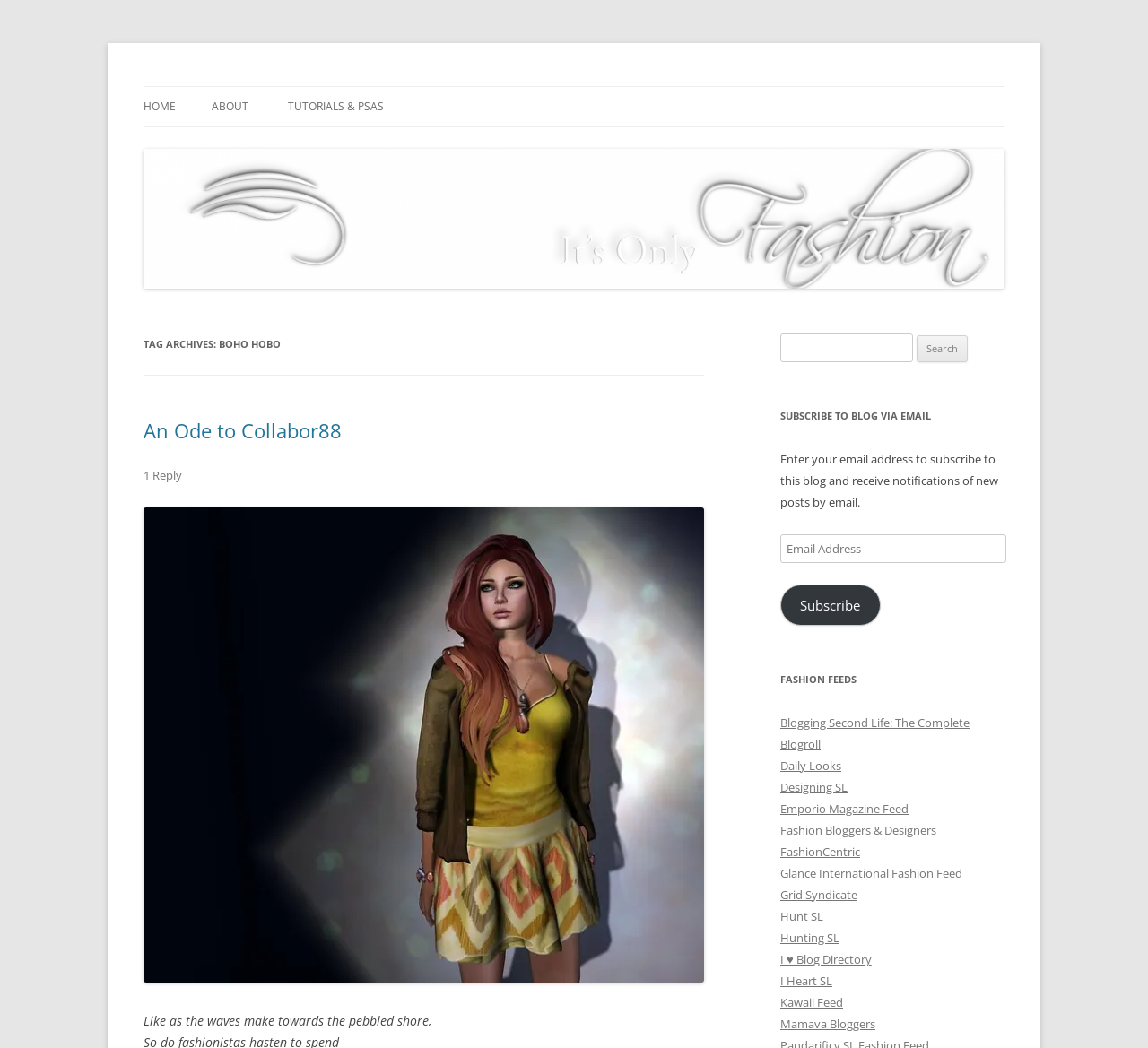Summarize the contents and layout of the webpage in detail.

The webpage is a fashion blog titled "BoHo HoBo | Its Only Fashion". At the top, there is a heading "Its Only Fashion" with a link to the same title. Below it, there is another heading "Yet another SL fashion blog". 

On the left side, there is a navigation menu with links to "HOME", "ABOUT", and "TUTORIALS & PSAS". Below the navigation menu, there is a large image with a heading "TAG ARCHIVES: BOHO HOBO" and a subheading "An Ode to Collabor88". The image is accompanied by a link to the same title and a reply count of "1 Reply". 

Further down, there is a search bar with a label "Search for:" and a button to initiate the search. On the right side of the search bar, there is a section to subscribe to the blog via email, where users can enter their email address and click the "Subscribe" button. 

Below the search bar, there is a section titled "FASHION FEEDS" with multiple links to various fashion-related websites and blogs. The links are arranged in a vertical list, taking up most of the right side of the webpage.